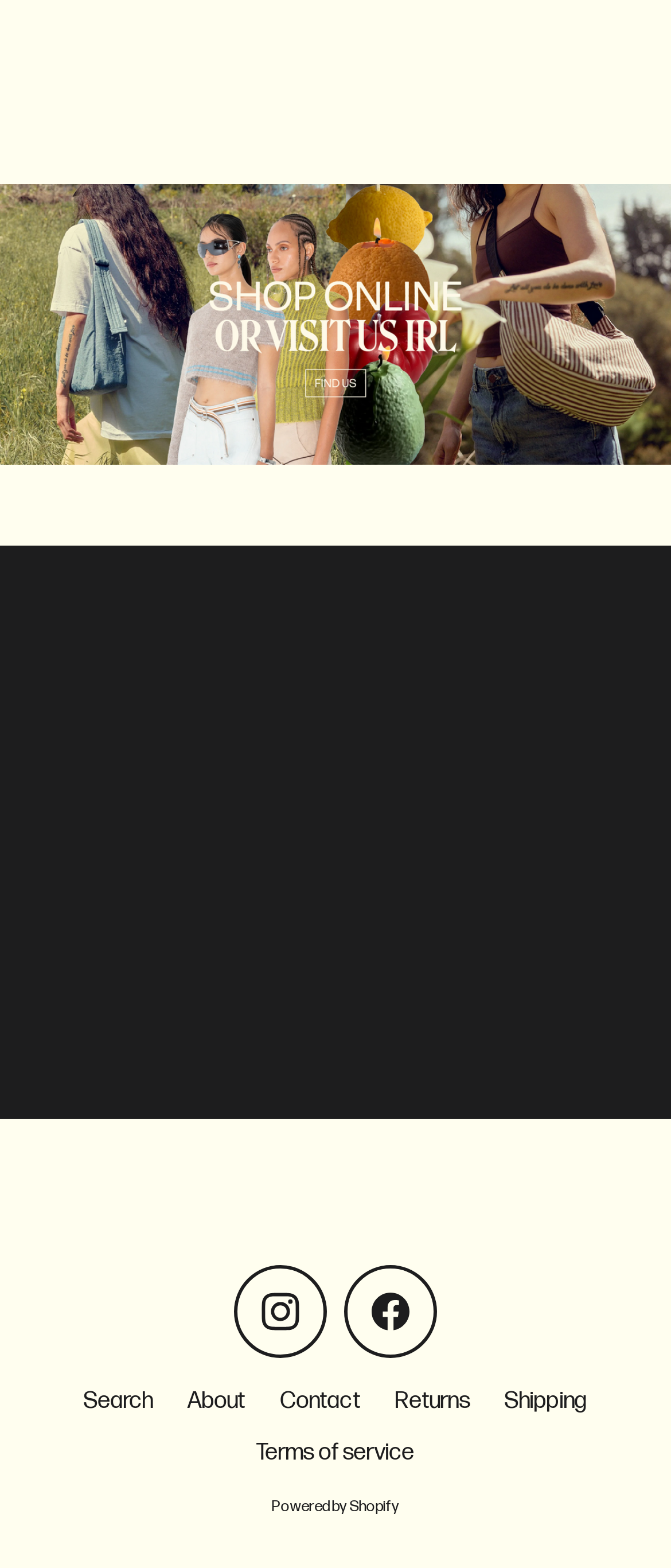Please locate the bounding box coordinates of the element that should be clicked to complete the given instruction: "Enter email address".

[0.14, 0.596, 0.86, 0.642]